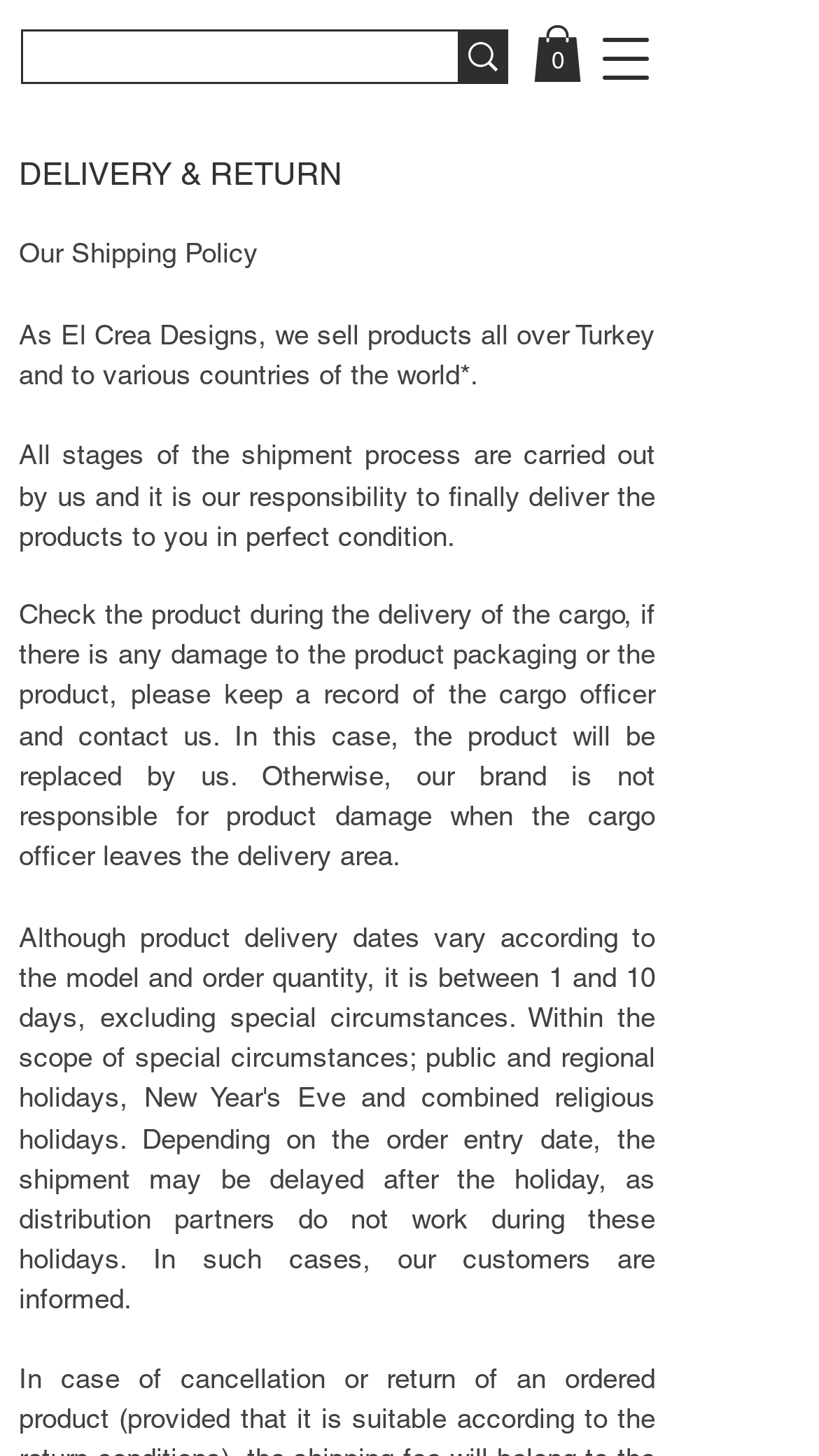What should I do if I find damage to the product during delivery?
Based on the image, answer the question with a single word or brief phrase.

Keep a record and contact us